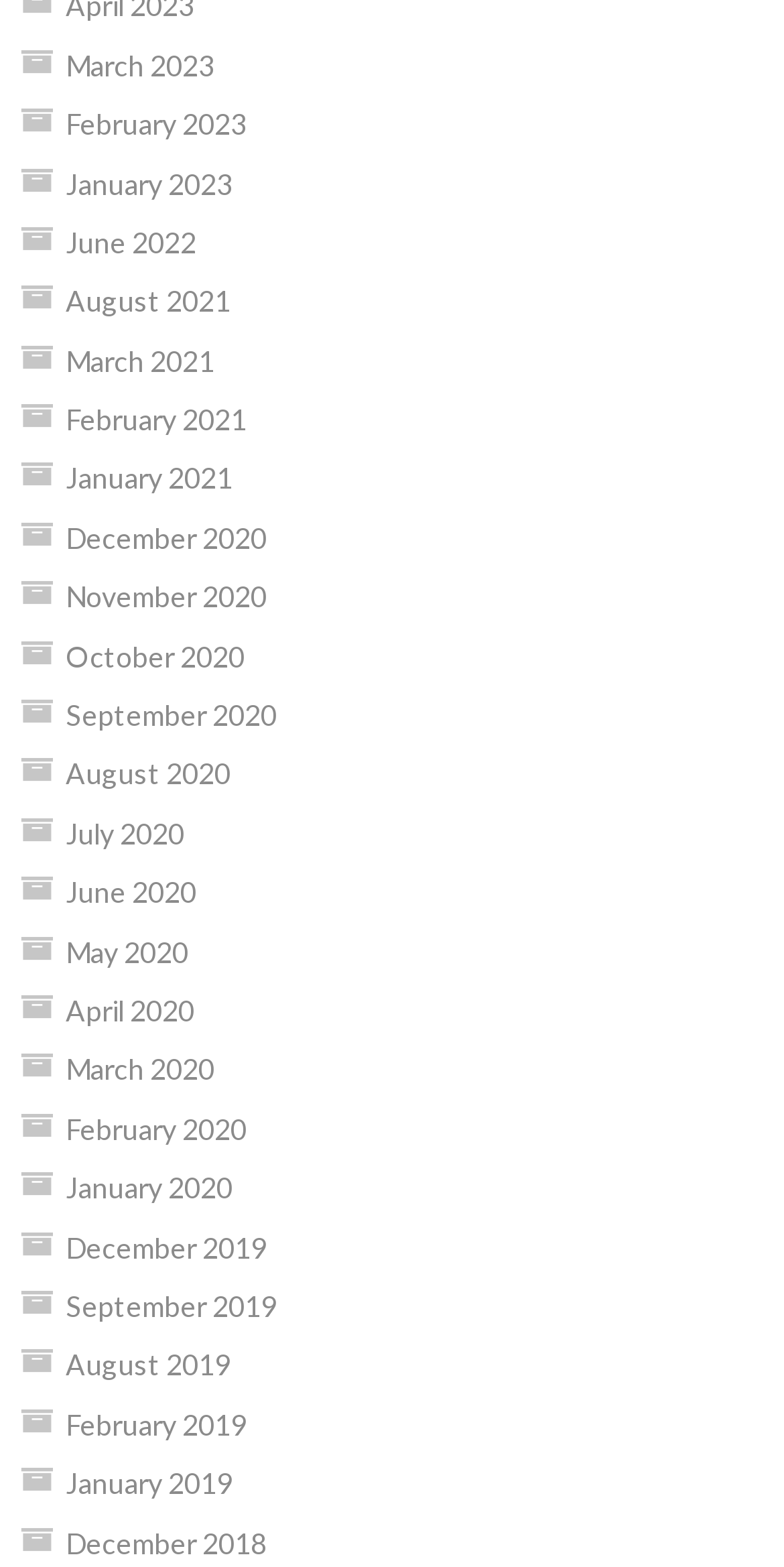Refer to the element description June 2020 and identify the corresponding bounding box in the screenshot. Format the coordinates as (top-left x, top-left y, bottom-right x, bottom-right y) with values in the range of 0 to 1.

[0.084, 0.558, 0.251, 0.58]